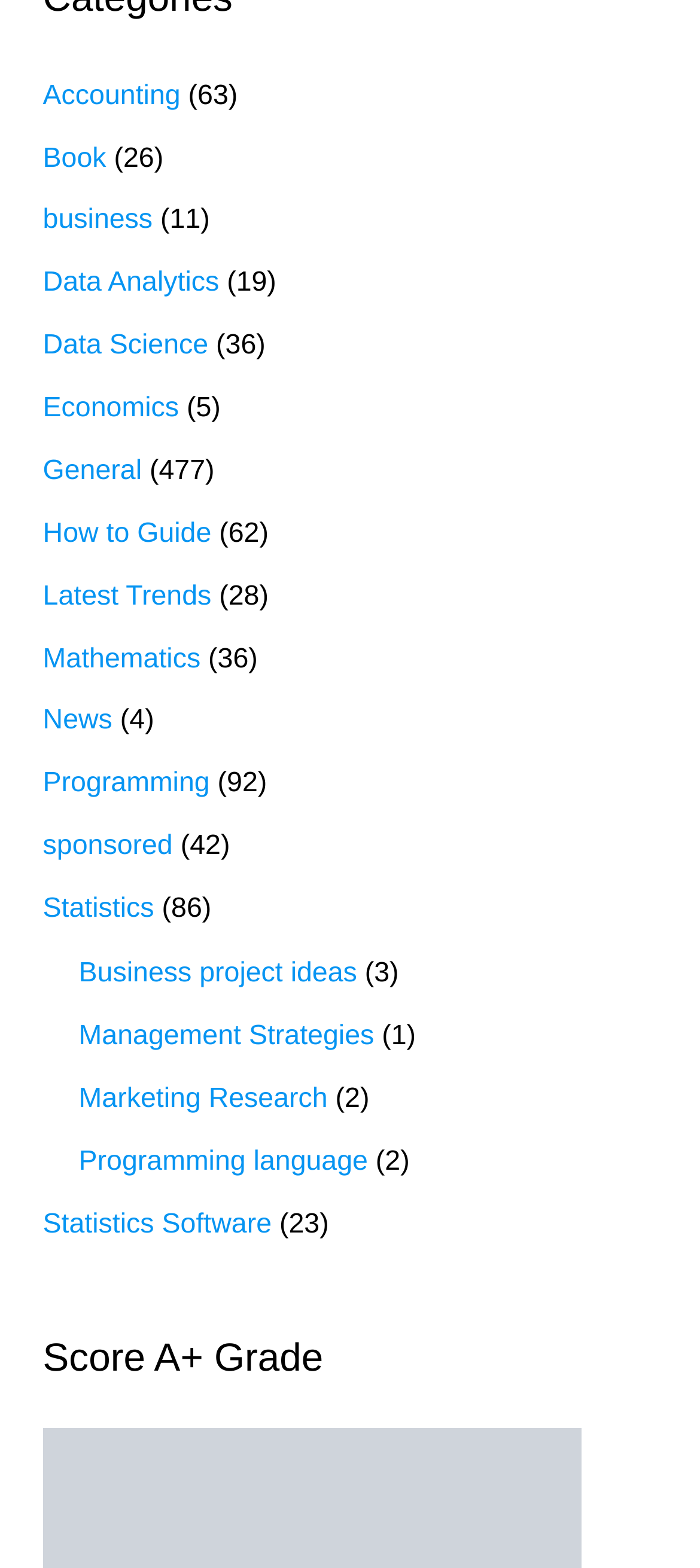Can you find the bounding box coordinates for the element to click on to achieve the instruction: "View Data Analytics"?

[0.061, 0.171, 0.313, 0.19]